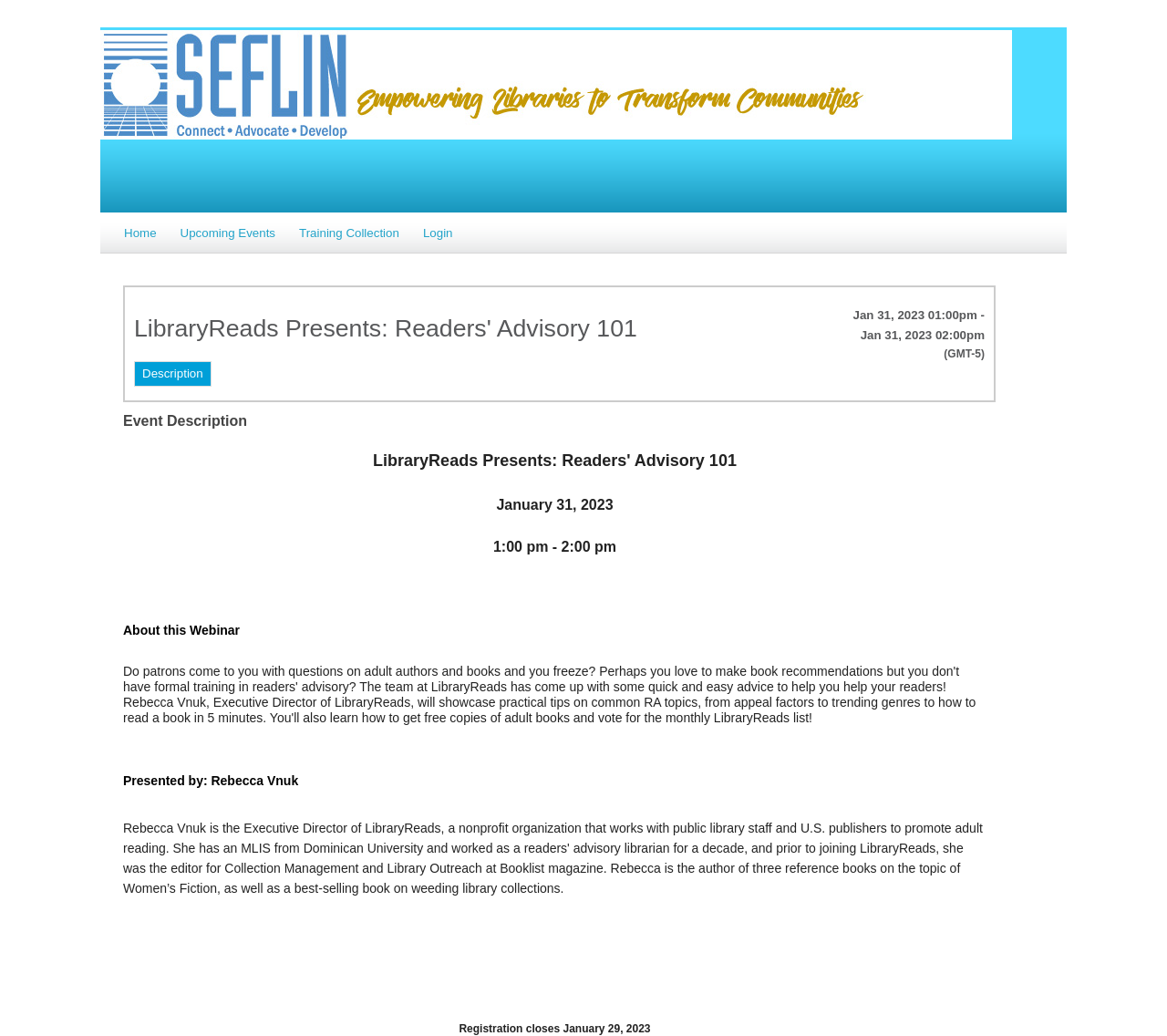When does the registration close?
Provide a fully detailed and comprehensive answer to the question.

I found the registration close date by looking at the static text element with the text 'Registration closes January 29, 2023' which is located at the bottom of the webpage.